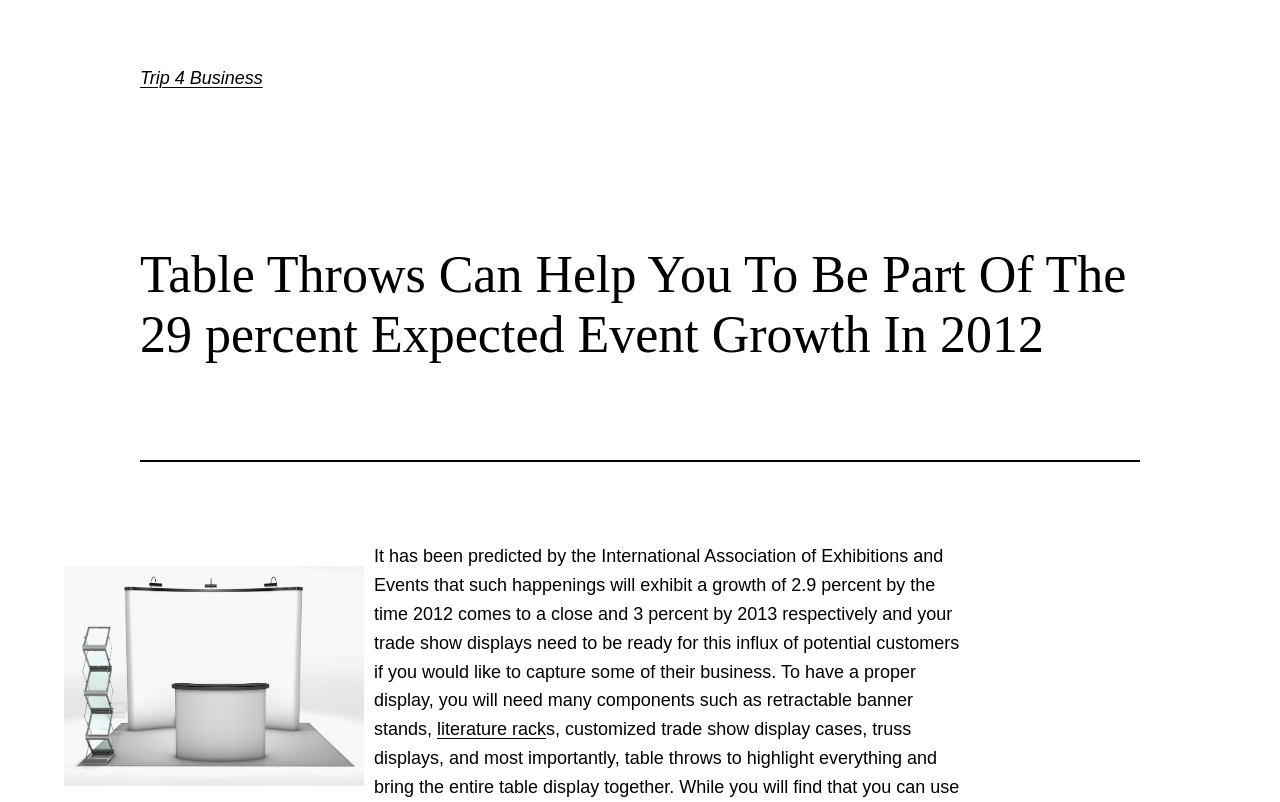Produce a meticulous description of the webpage.

The webpage is about Trip 4 Business, with a focus on event growth and trade show displays. At the top, there is a heading that reads "Trip 4 Business" followed by a larger heading that states "Table Throws Can Help You To Be Part Of The 29 percent Expected Event Growth In 2012". Below the headings, there is a horizontal separator line. 

On the left side, there is an image of a literature rack, taking up about a quarter of the page. To the right of the image, there is a block of text that discusses the predicted growth of events and the importance of having a proper trade show display to capture potential customers. The text also mentions the need for components such as retractable banner stands. 

There is a link to "literature rack" at the bottom right of the text block, which is likely related to the image on the left. Overall, the webpage appears to be promoting the use of table throws and other display components to take advantage of the expected growth in events.